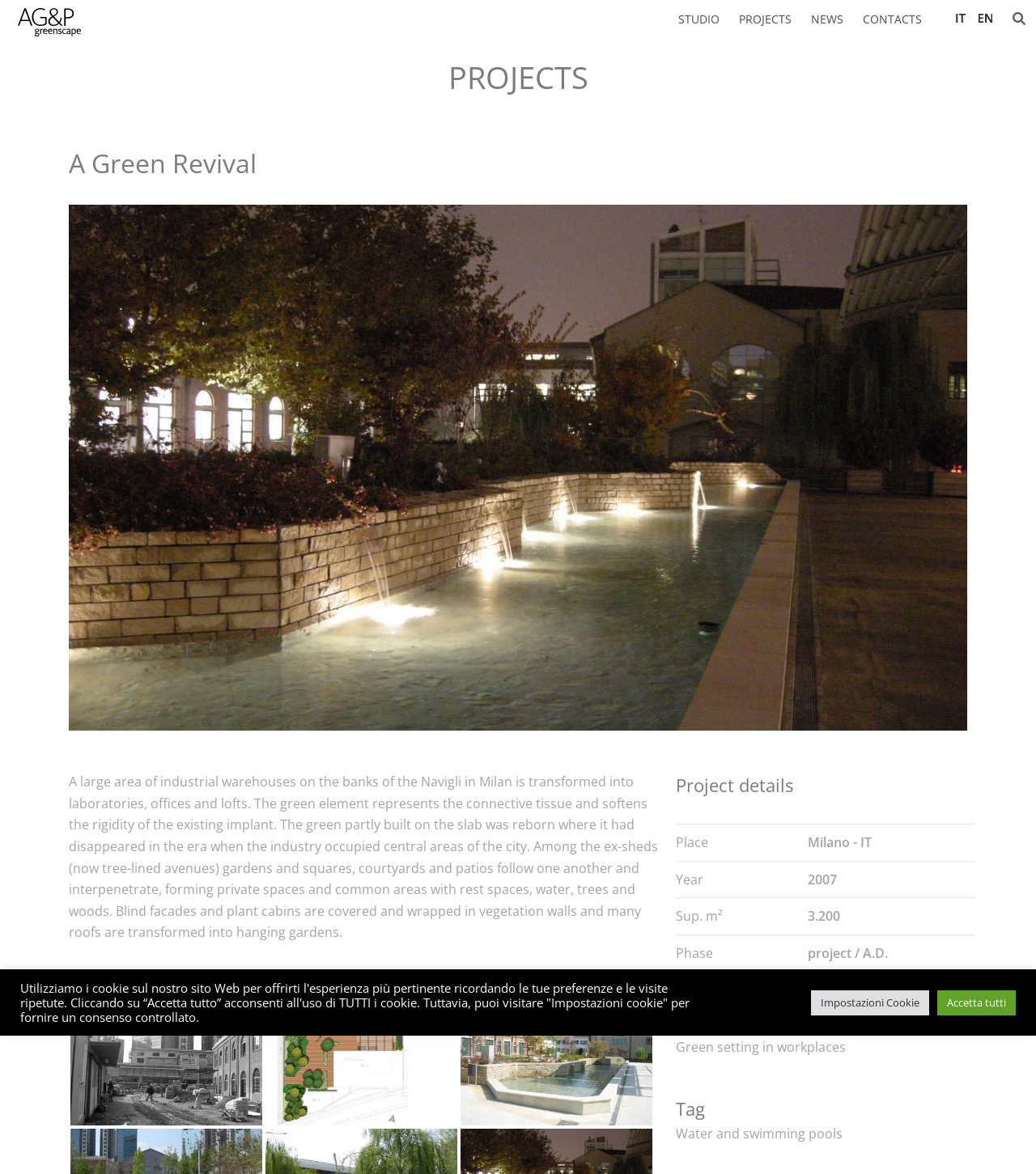What is the year of the project?
Based on the image, please offer an in-depth response to the question.

I found the answer by looking at the table with project details, which is located below the project description. The table has a row with the label 'Year' and the value '2007', which indicates the year of the project.